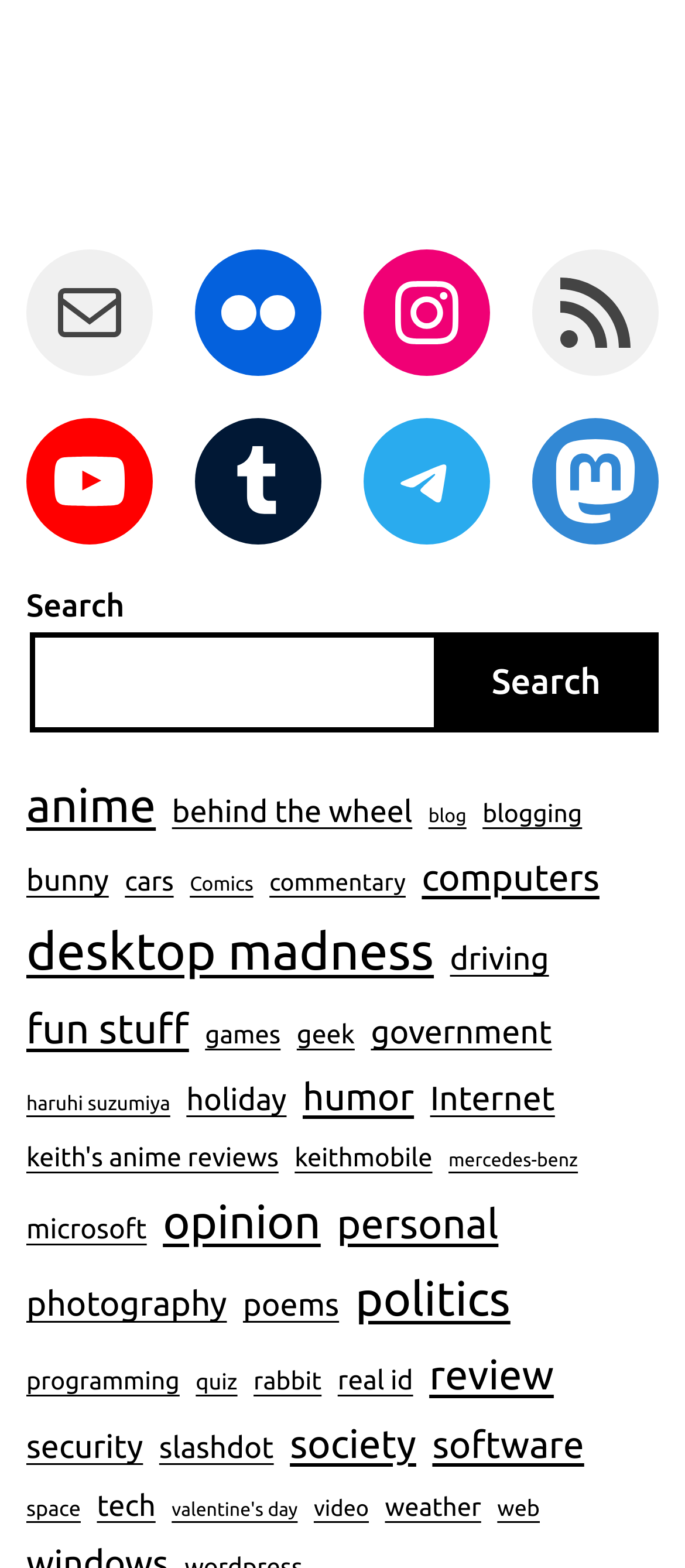Please answer the following query using a single word or phrase: 
What is the category with the most items?

desktop madness